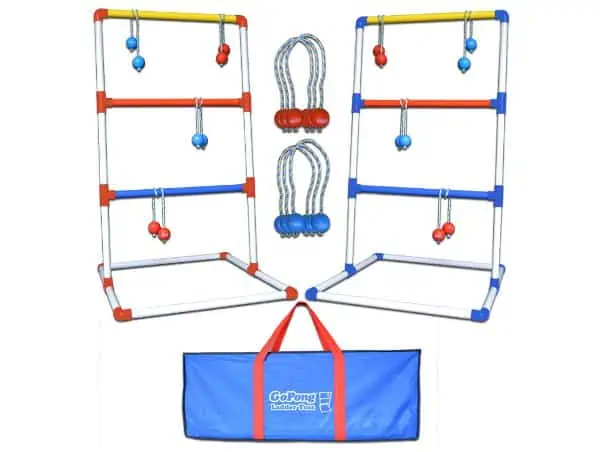What is the purpose of the weighted balls in the bolas?
Using the image, answer in one word or phrase.

Facilitating strategic throws